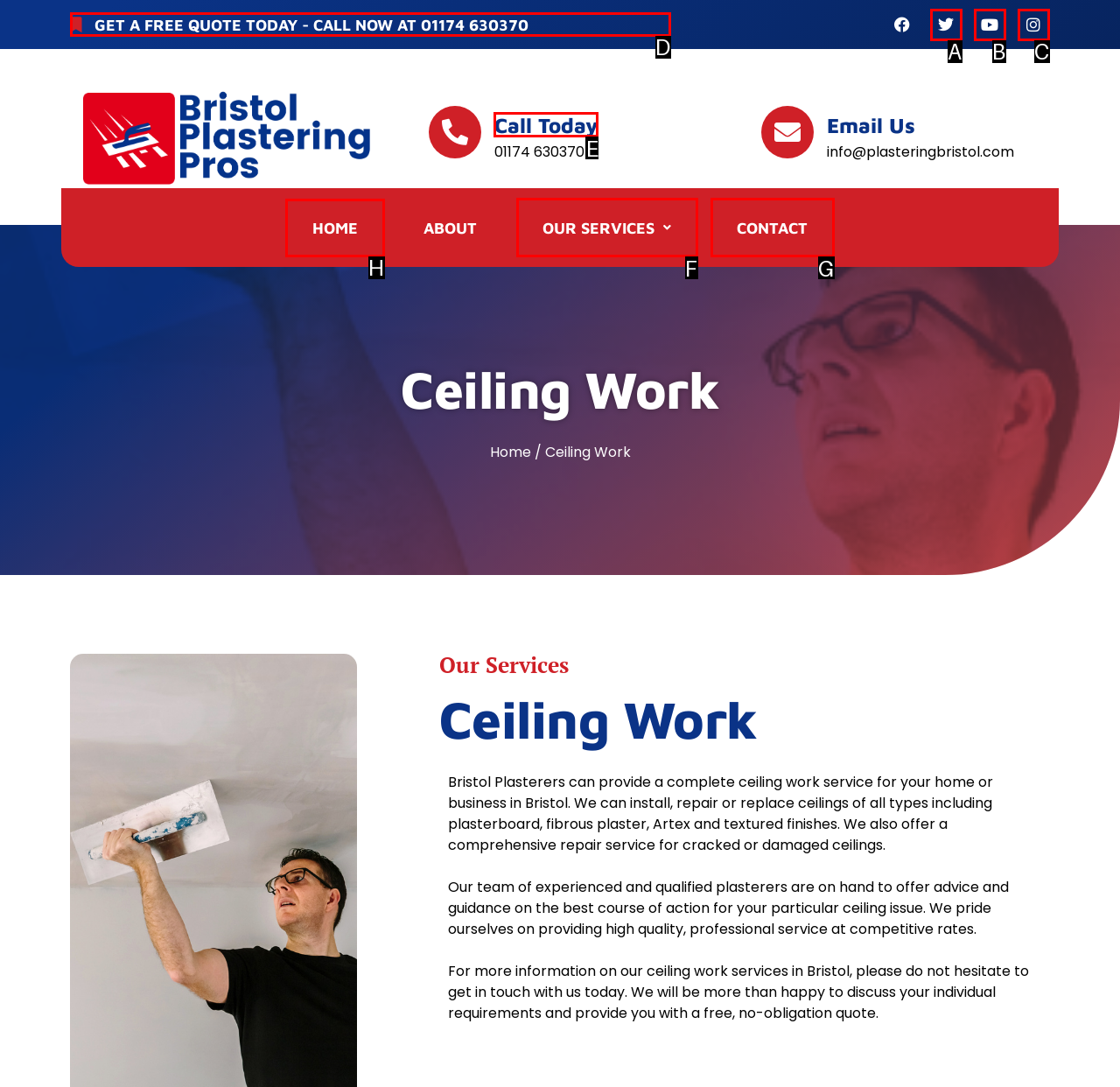Determine the letter of the element I should select to fulfill the following instruction: Go to home page. Just provide the letter.

H